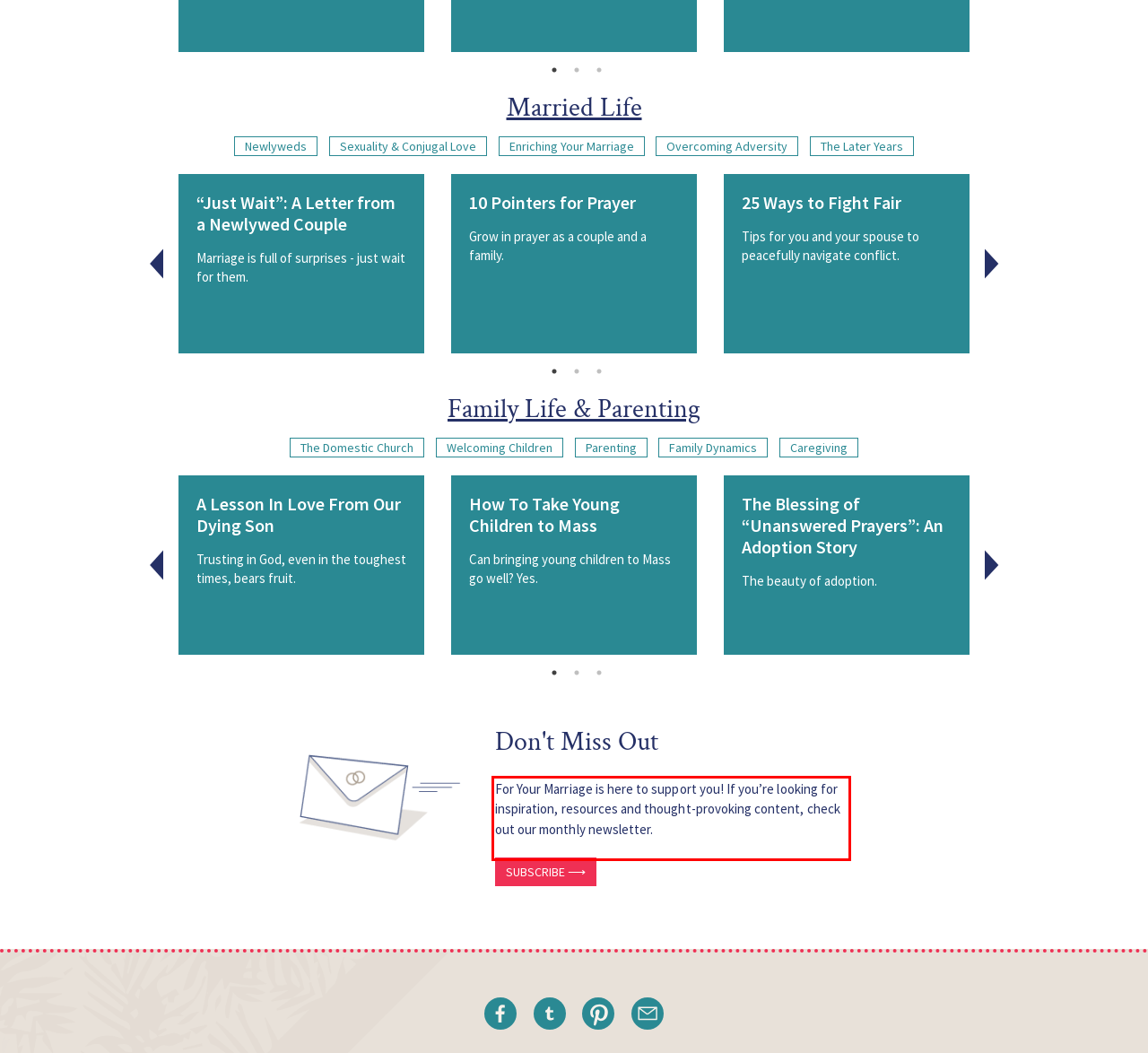You are looking at a screenshot of a webpage with a red rectangle bounding box. Use OCR to identify and extract the text content found inside this red bounding box.

For Your Marriage is here to support you! If you’re looking for inspiration, resources and thought-provoking content, check out our monthly newsletter.